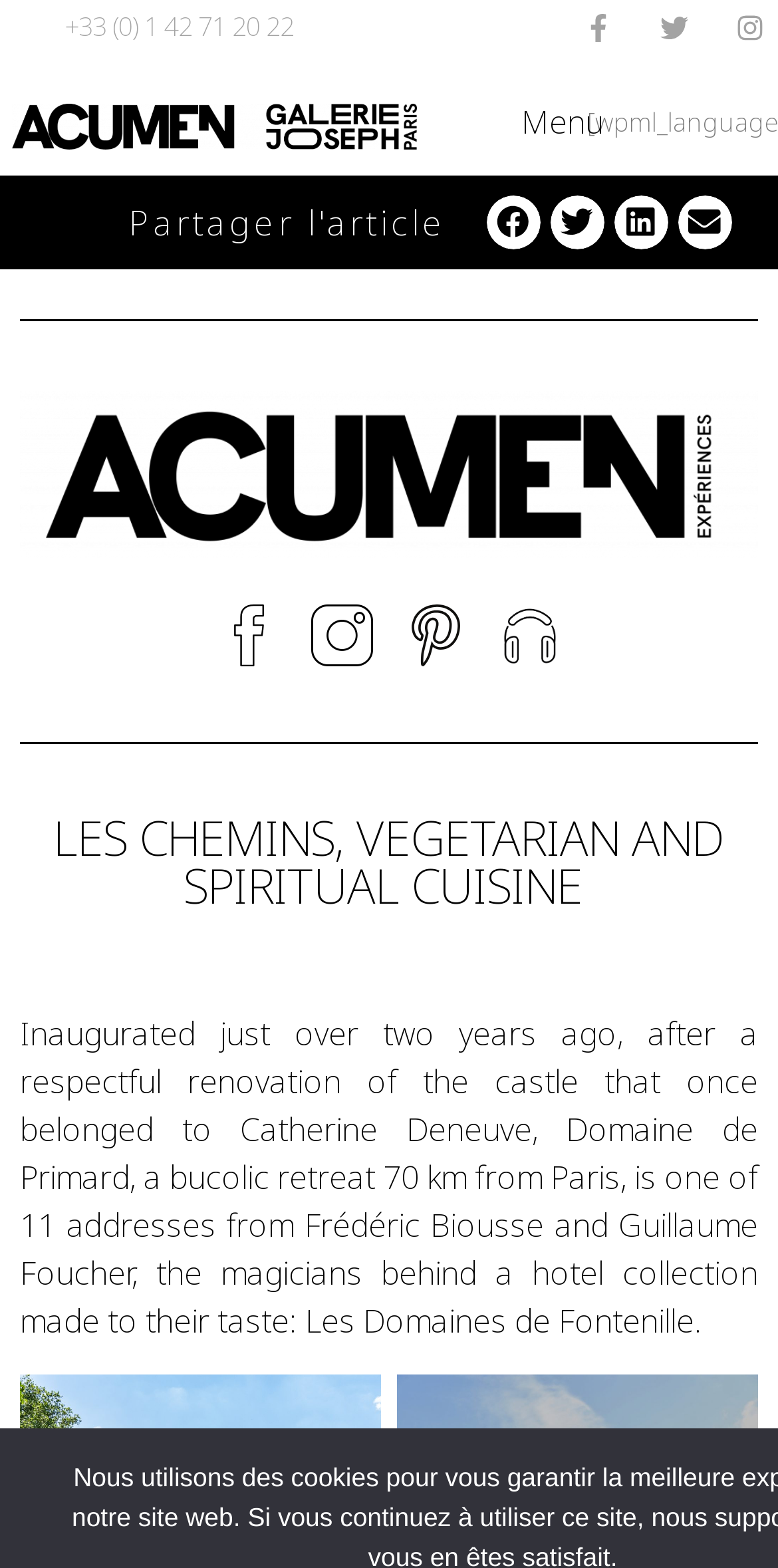Please identify the bounding box coordinates of the element I should click to complete this instruction: 'Open Instagram page'. The coordinates should be given as four float numbers between 0 and 1, like this: [left, top, right, bottom].

[0.928, 0.0, 1.0, 0.036]